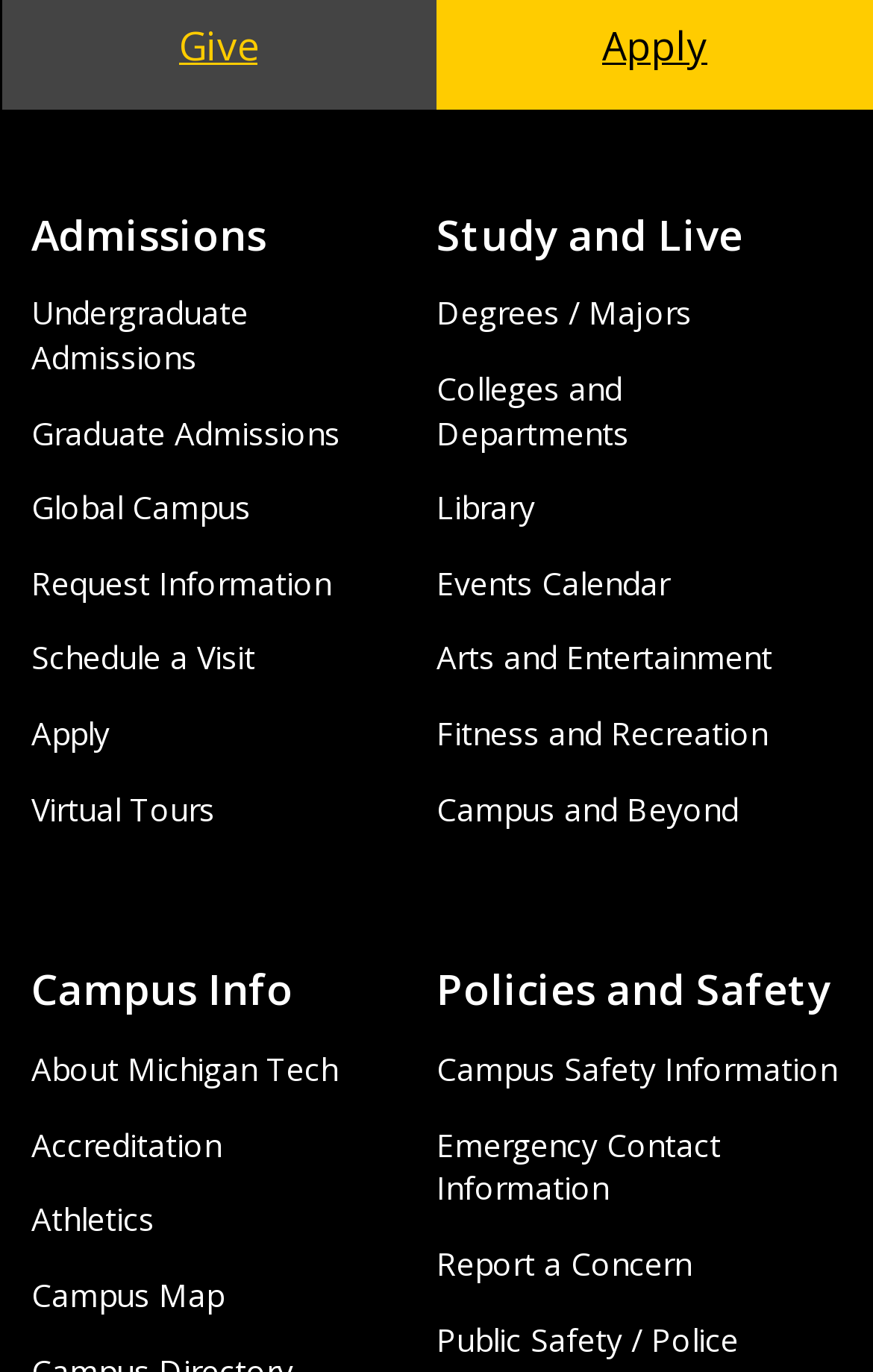Show the bounding box coordinates of the region that should be clicked to follow the instruction: "Apply to the university."

[0.036, 0.519, 0.126, 0.55]